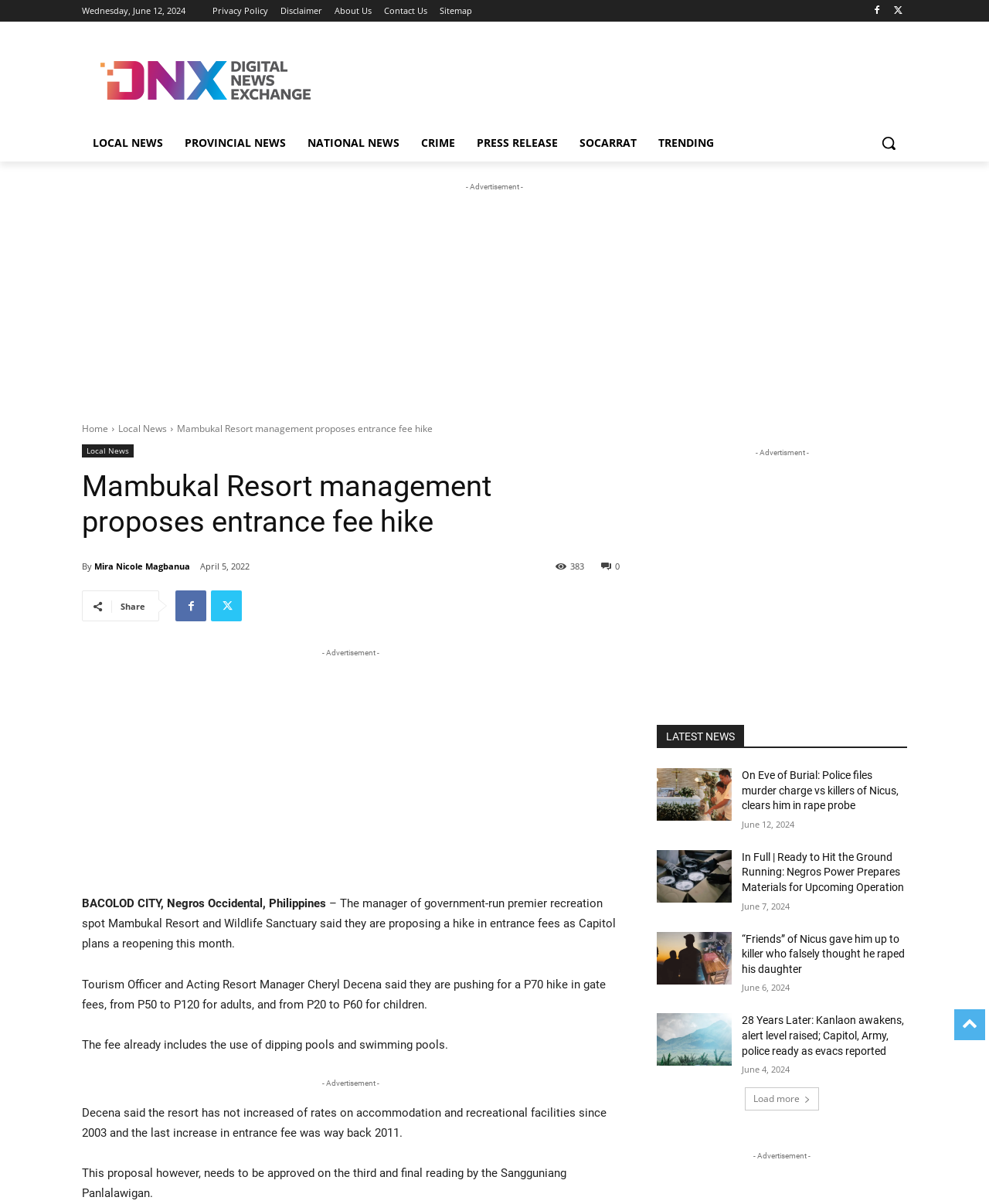Identify the bounding box coordinates for the element you need to click to achieve the following task: "Search using the search button". The coordinates must be four float values ranging from 0 to 1, formatted as [left, top, right, bottom].

[0.88, 0.103, 0.917, 0.134]